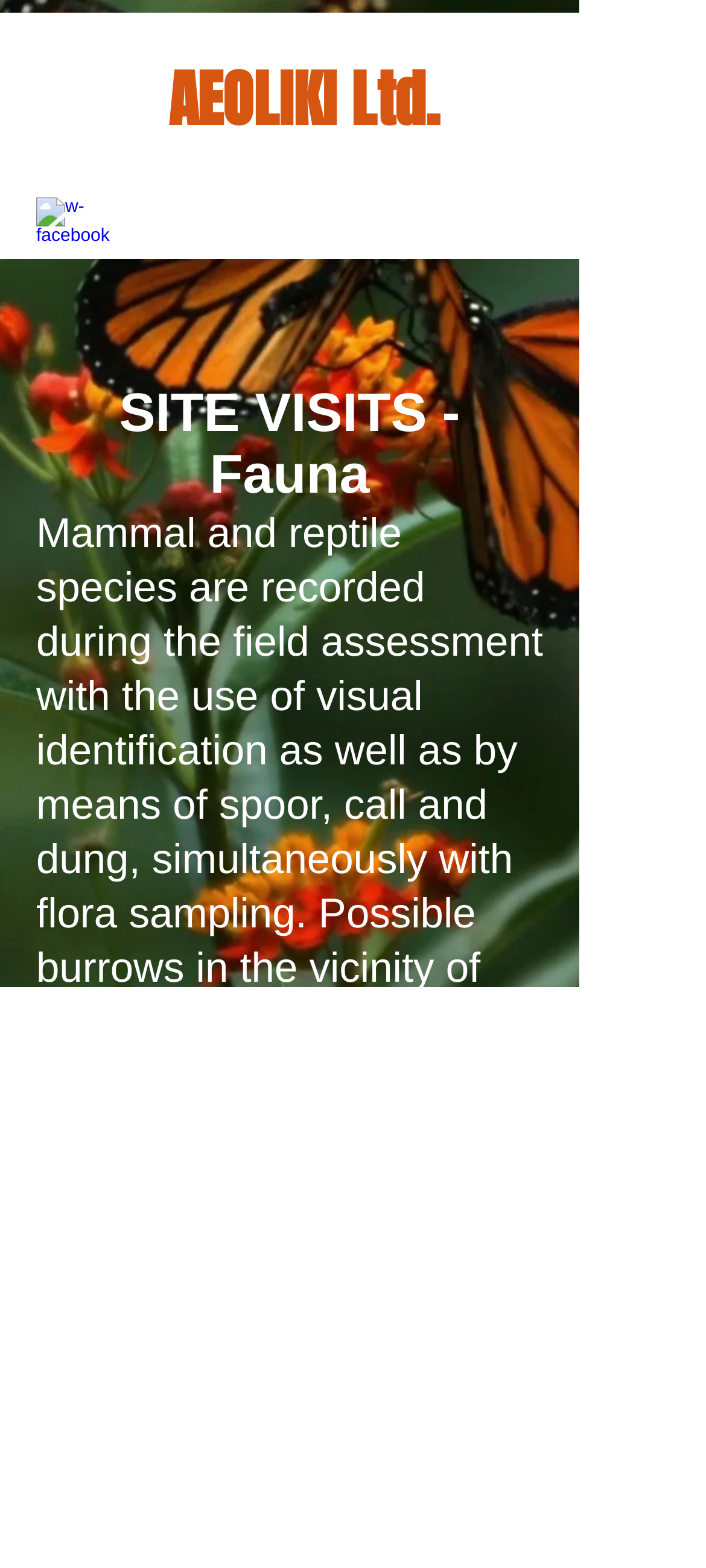What is the company name?
Based on the image, give a one-word or short phrase answer.

AEOLIKI Ltd.